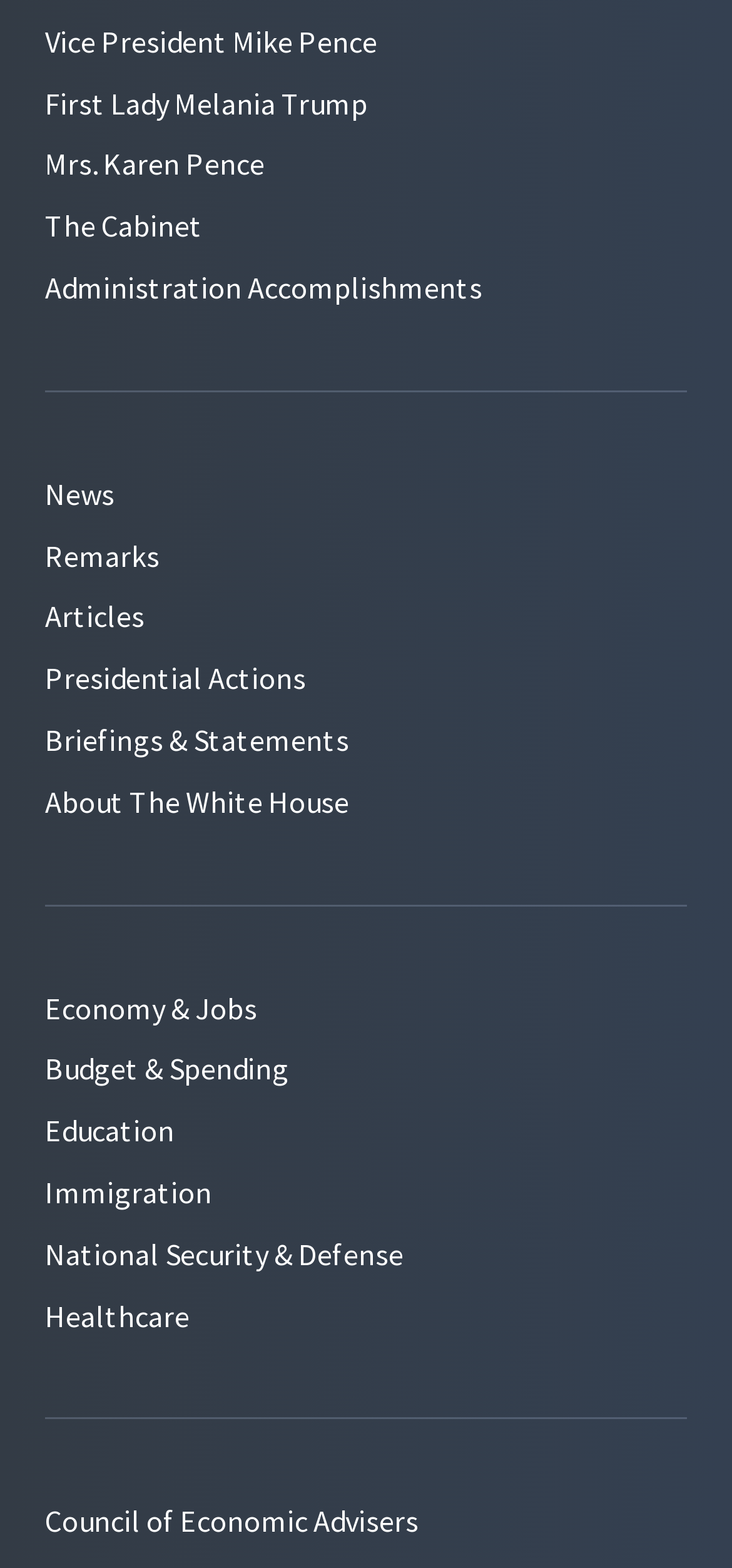What is the name of the first lady?
Kindly answer the question with as much detail as you can.

I found the answer by looking at the links on the webpage, specifically the second link which says 'First Lady Melania Trump'.